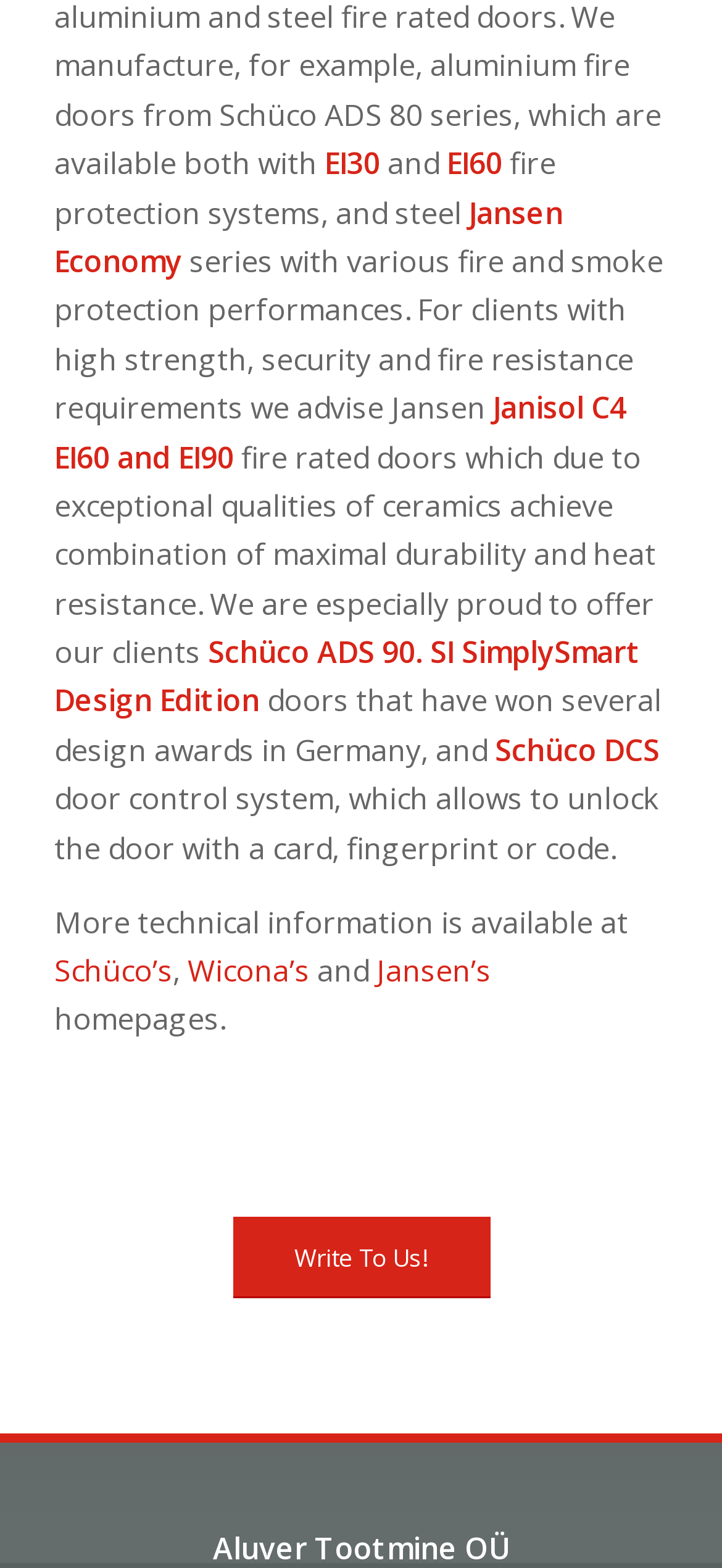Please identify the bounding box coordinates for the region that you need to click to follow this instruction: "go to FAQs".

None